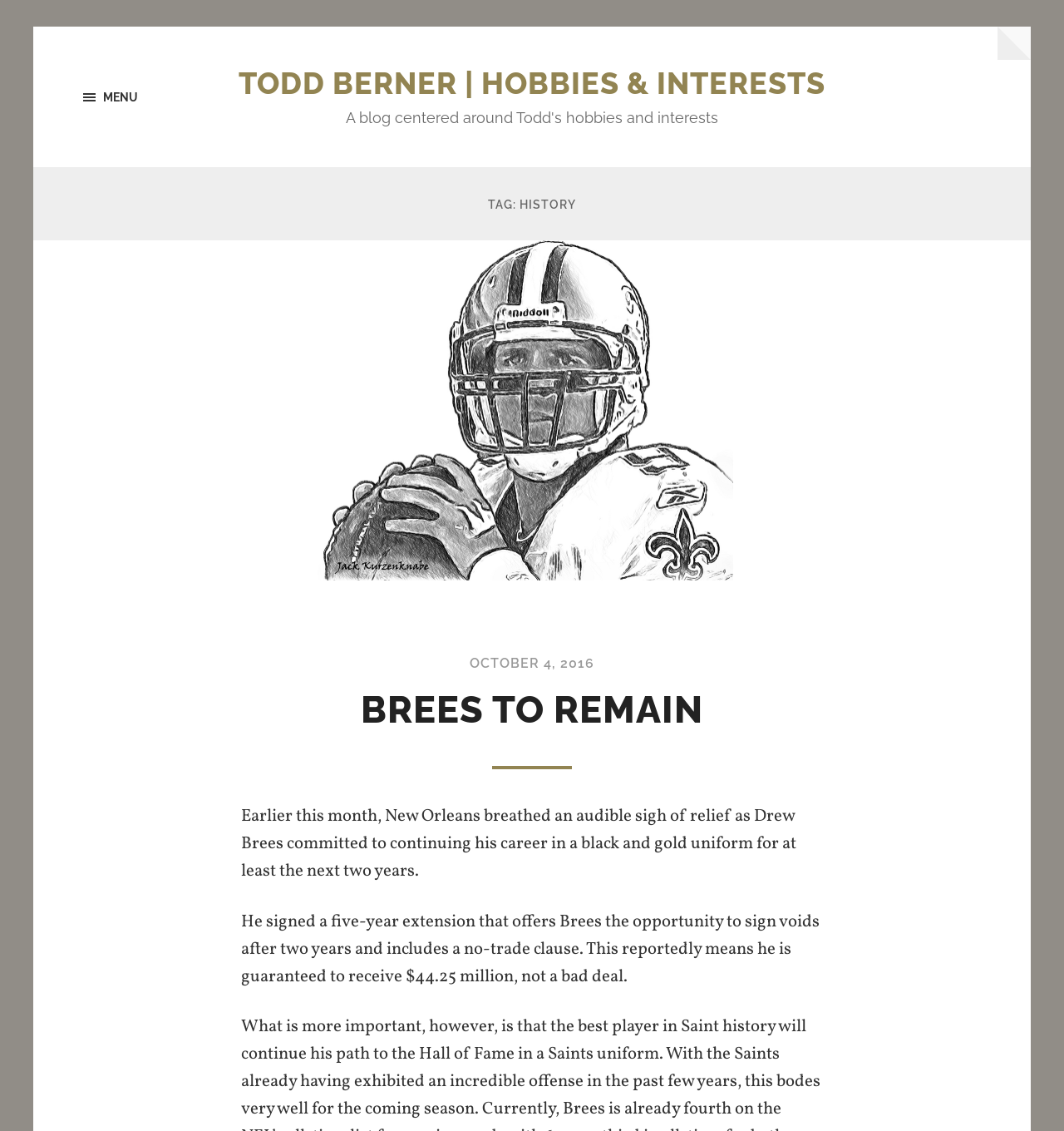What is the main topic of this blog?
Examine the image closely and answer the question with as much detail as possible.

Based on the heading 'TODD BERNER | HOBBIES & INTERESTS' and the subheading 'A blog centered around Todd's hobbies and interests', it can be inferred that the main topic of this blog is Todd's hobbies and interests.